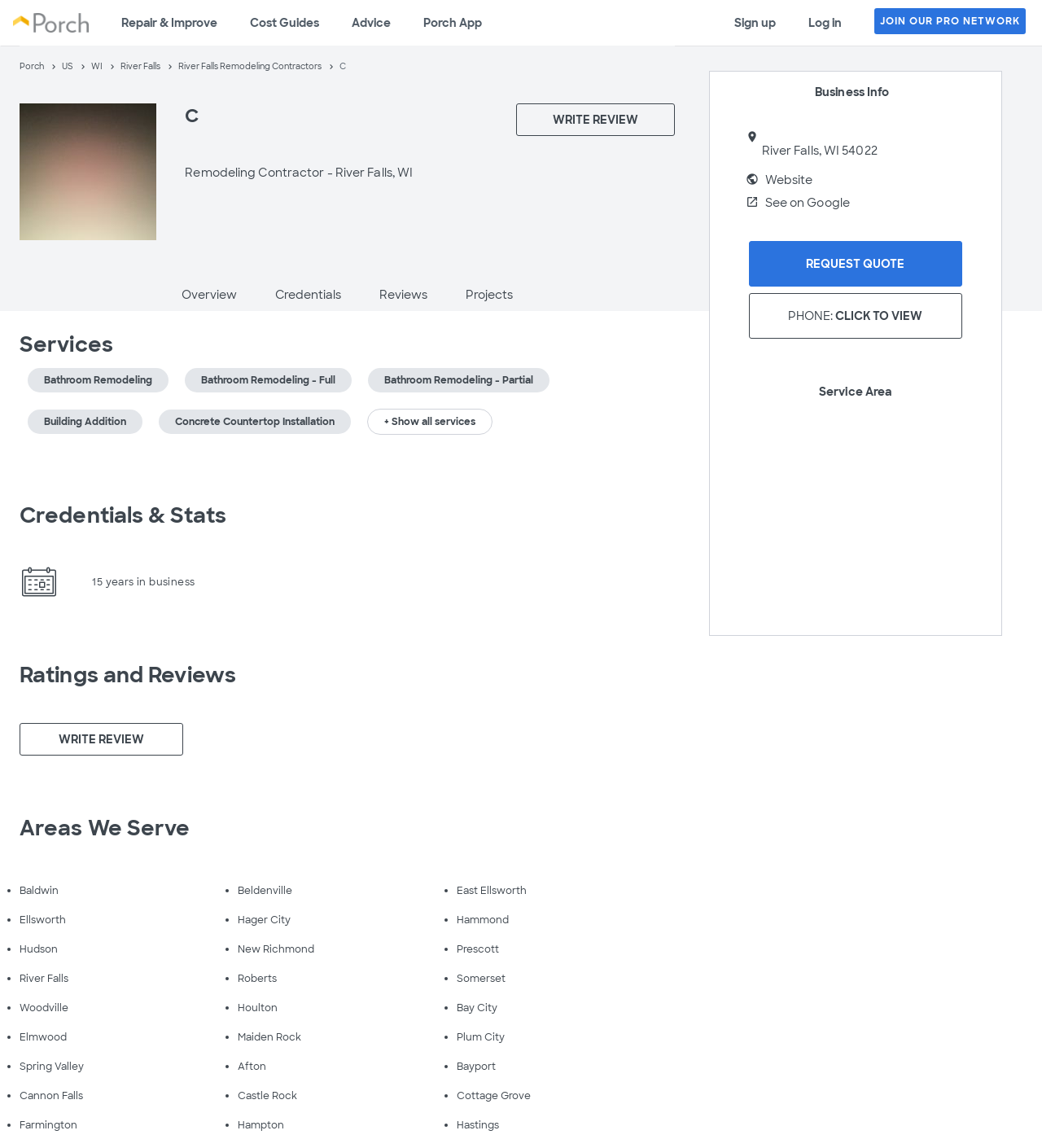Identify the bounding box coordinates for the UI element described as: "Sign up".

[0.689, 0.0, 0.76, 0.04]